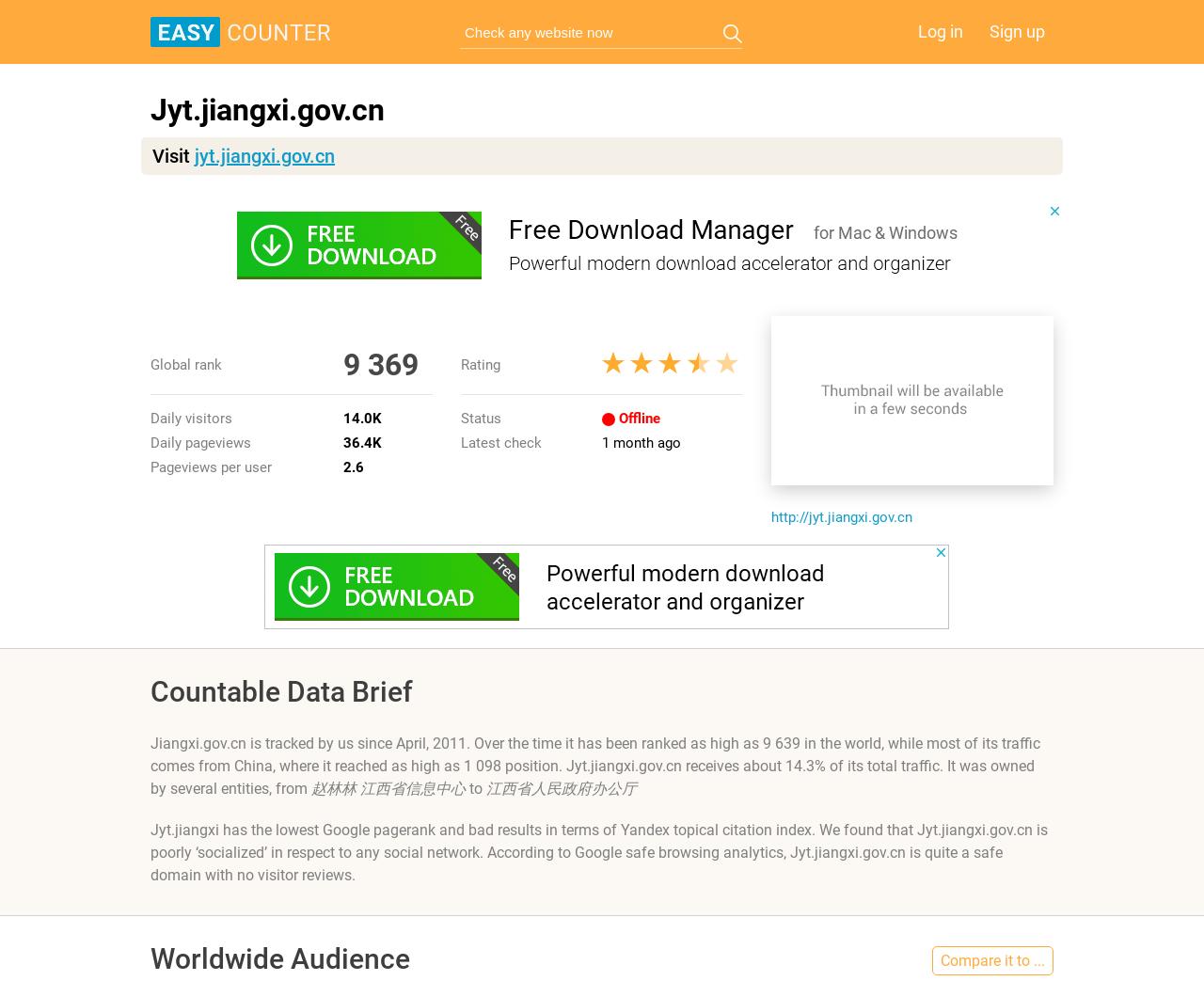Provide the bounding box coordinates for the specified HTML element described in this description: "jyt.jiangxi.gov.cn". The coordinates should be four float numbers ranging from 0 to 1, in the format [left, top, right, bottom].

[0.162, 0.148, 0.278, 0.171]